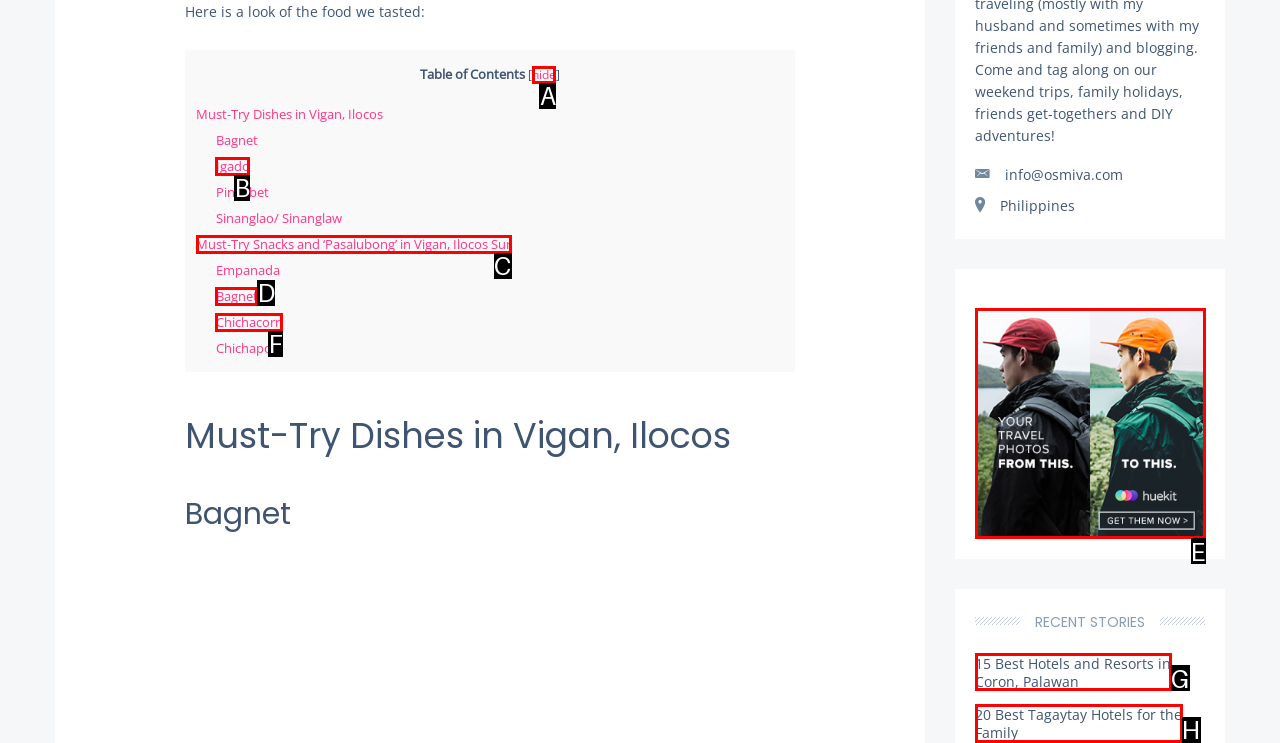Tell me which one HTML element you should click to complete the following task: Click on 'hide'
Answer with the option's letter from the given choices directly.

A